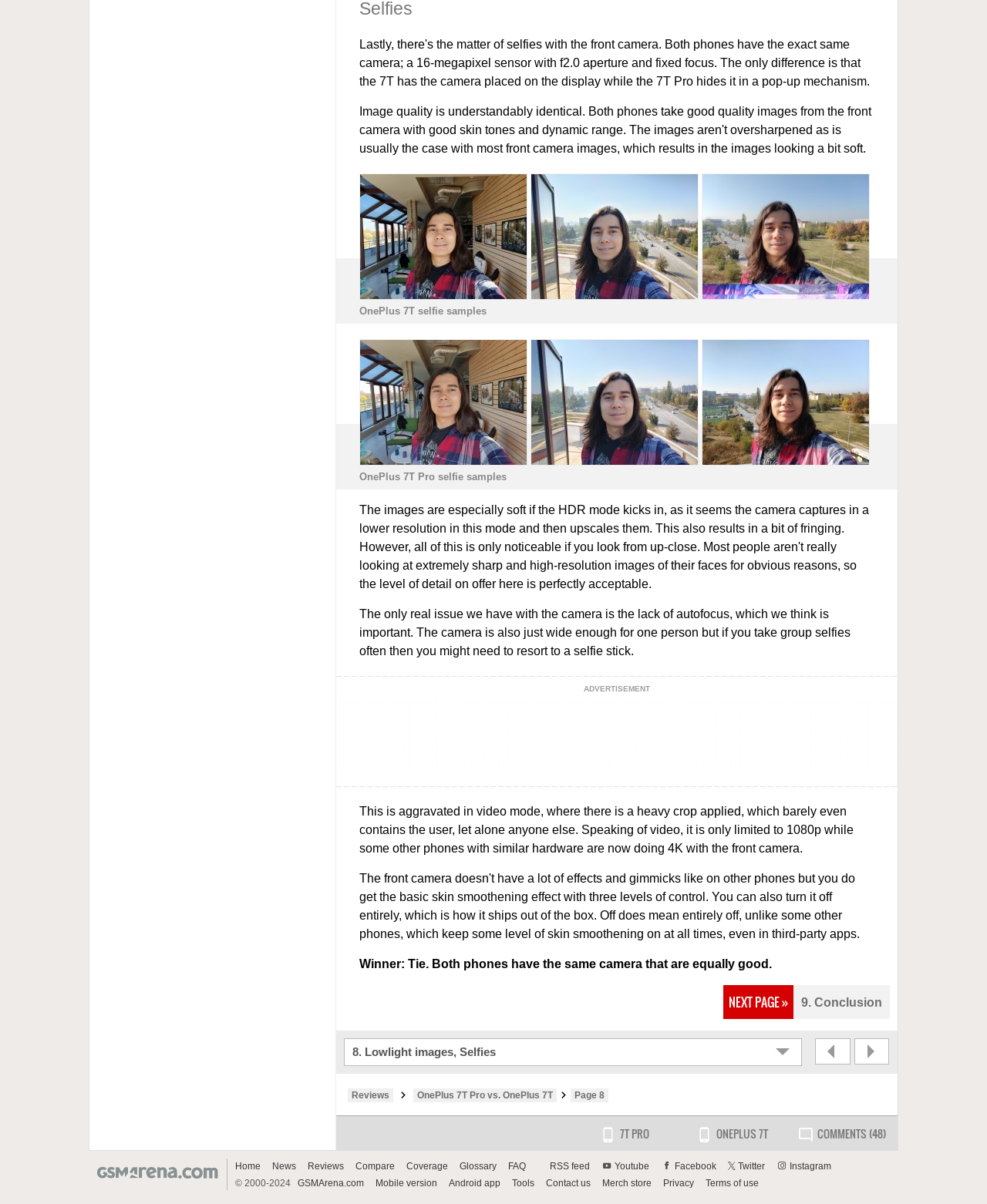What is the purpose of the selfie samples shown on the page?
Observe the image and answer the question with a one-word or short phrase response.

To compare camera performance